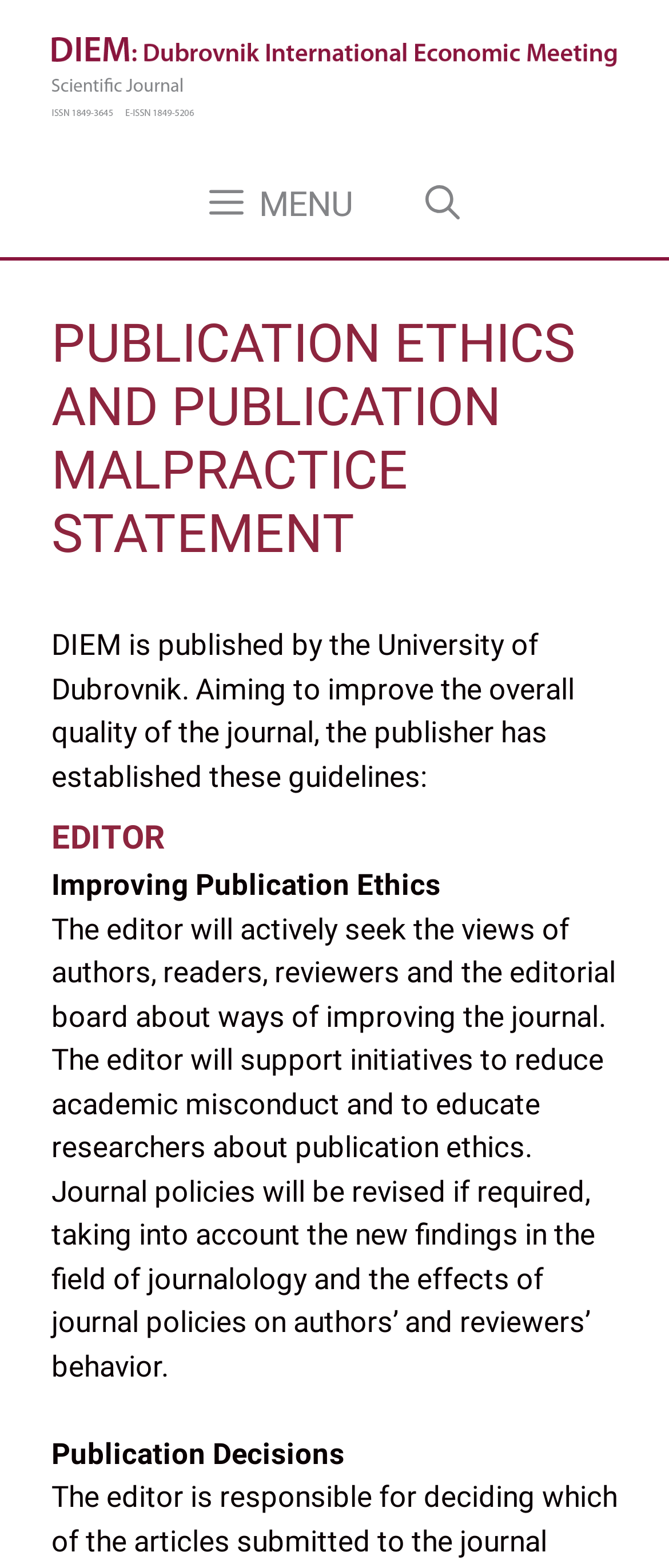Provide the bounding box coordinates of the HTML element this sentence describes: "aria-label="Open Search Bar"". The bounding box coordinates consist of four float numbers between 0 and 1, i.e., [left, top, right, bottom].

[0.582, 0.097, 0.741, 0.163]